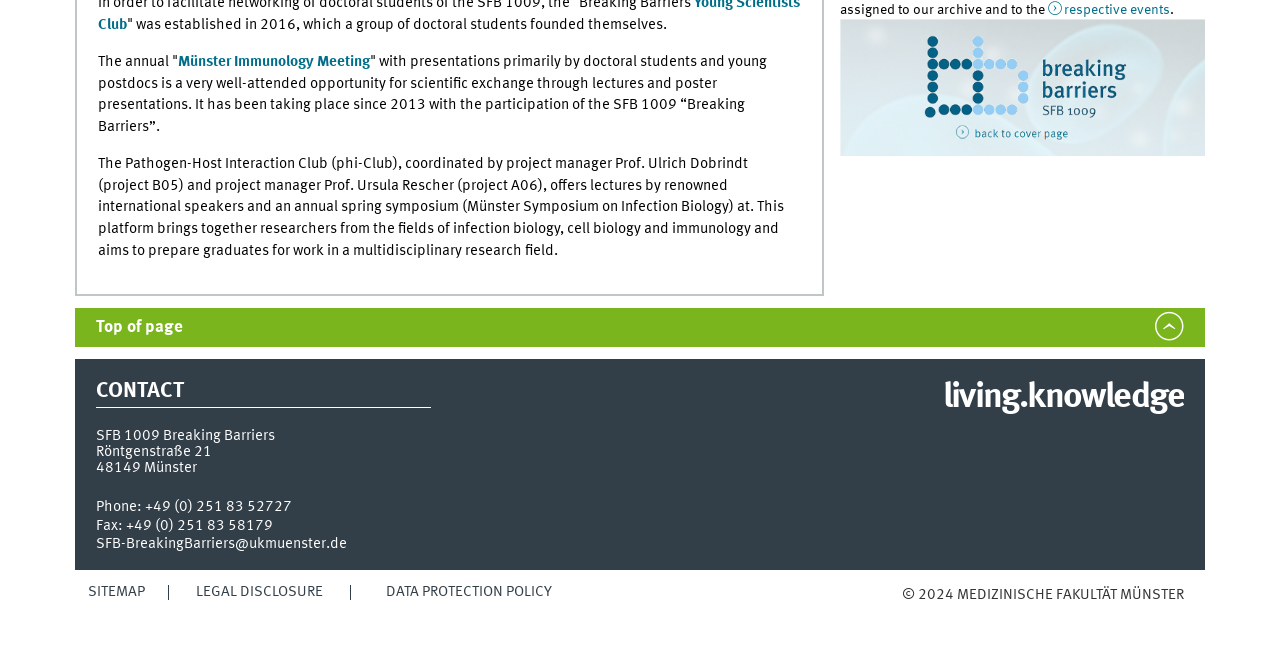Please provide the bounding box coordinates in the format (top-left x, top-left y, bottom-right x, bottom-right y). Remember, all values are floating point numbers between 0 and 1. What is the bounding box coordinate of the region described as: living.knowledge

[0.737, 0.573, 0.925, 0.627]